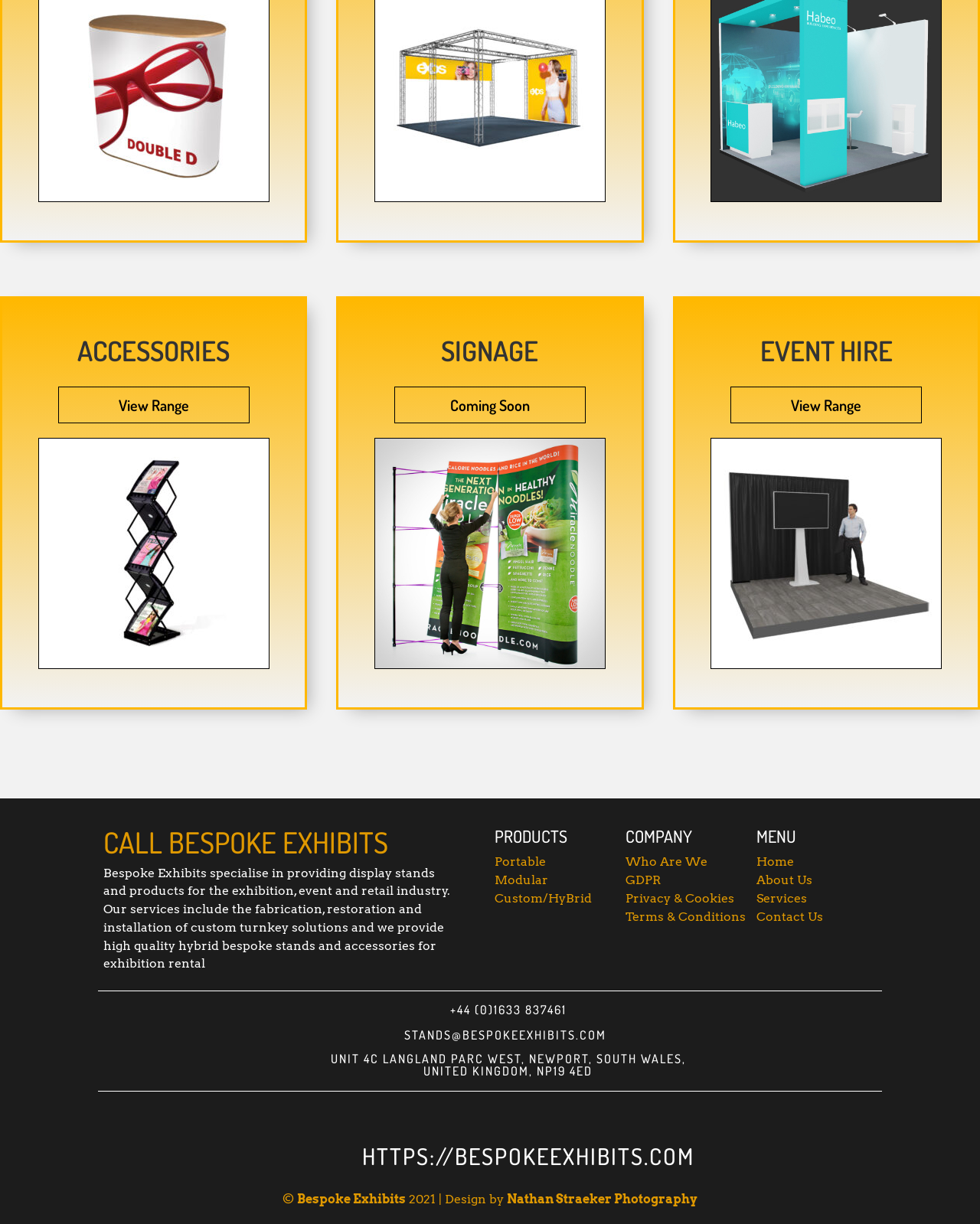Please determine the bounding box coordinates for the element with the description: "Who Are We".

[0.638, 0.698, 0.722, 0.71]